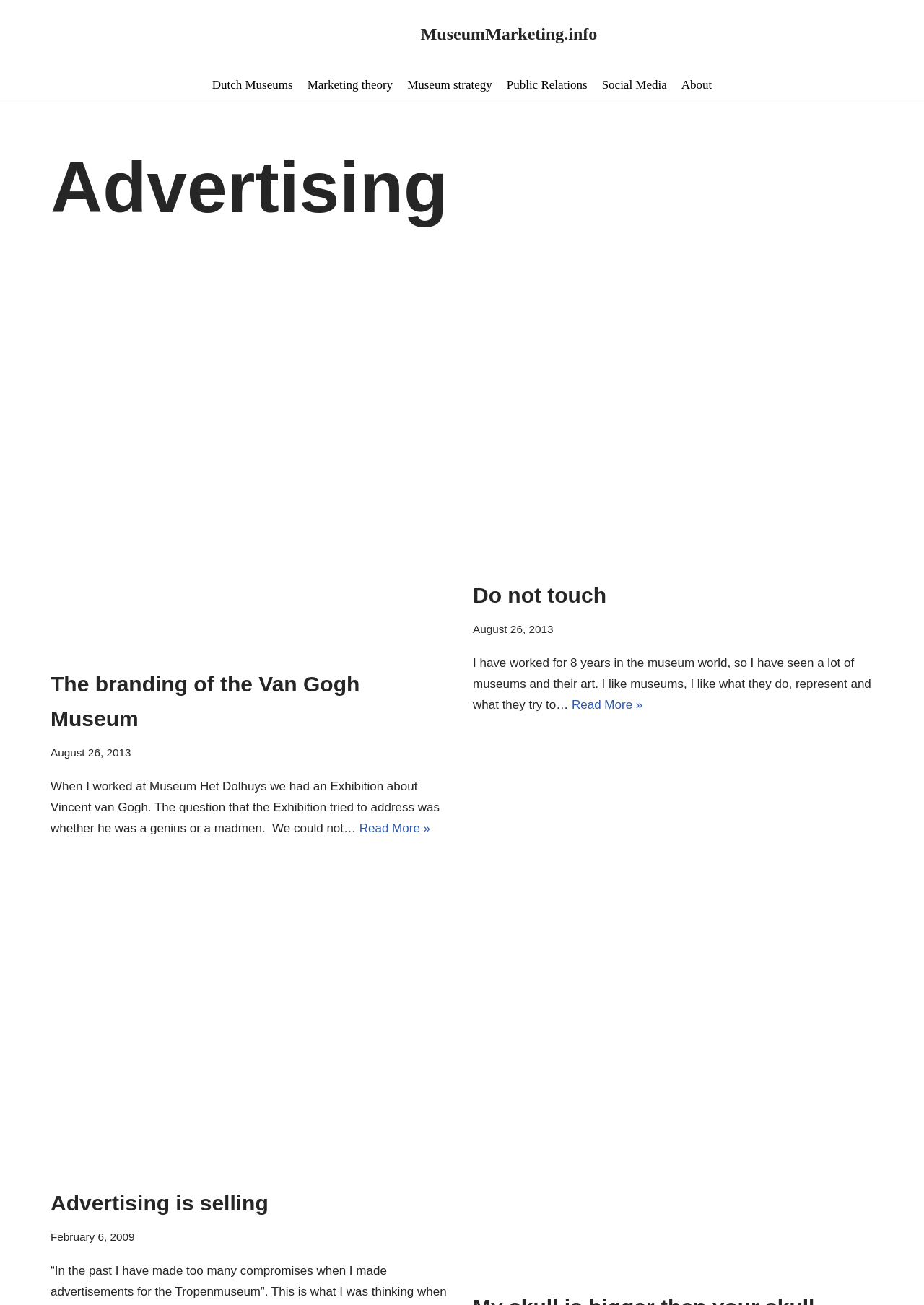How many articles are on the webpage?
Look at the image and answer the question using a single word or phrase.

3